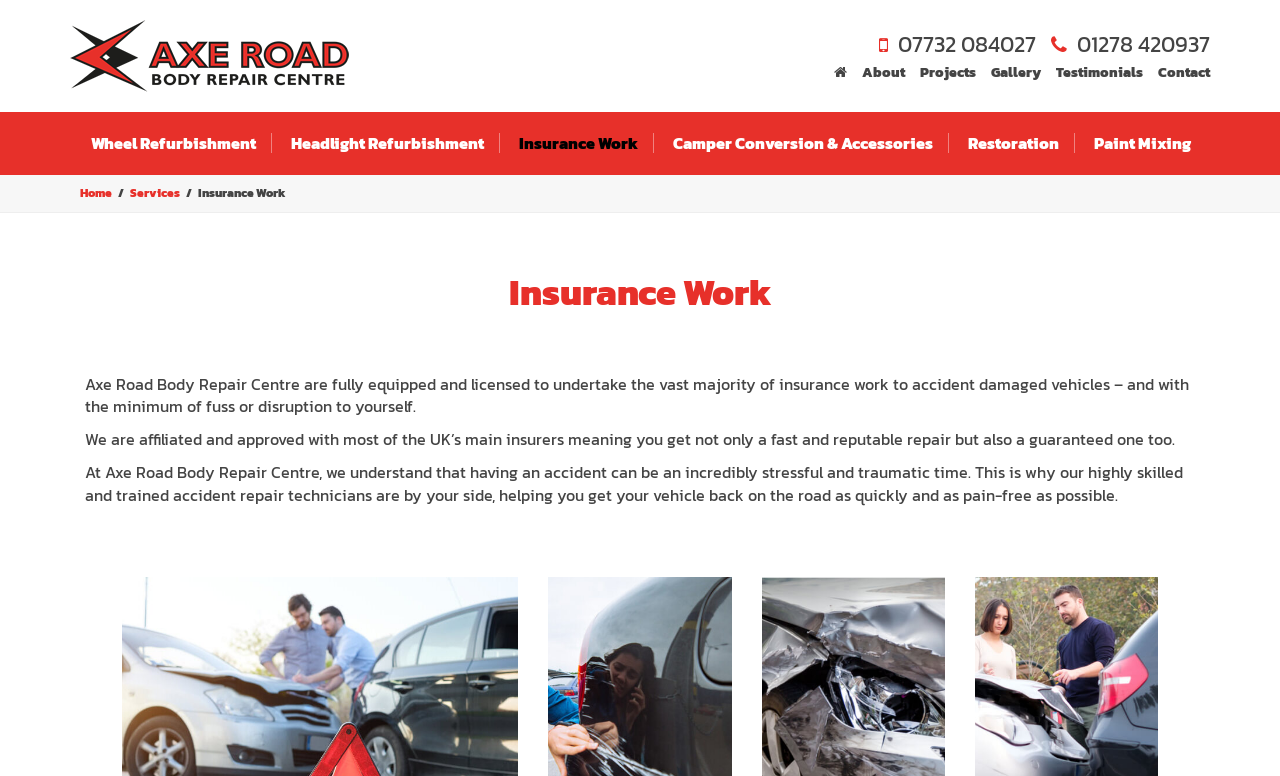Please analyze the image and give a detailed answer to the question:
What is the phone number of Axe Road Body Repair Centre?

I found the phone numbers by looking at the top-right section of the webpage, where the contact information is usually displayed. There are two phone numbers provided: 07732 084027 and 01278 420937.